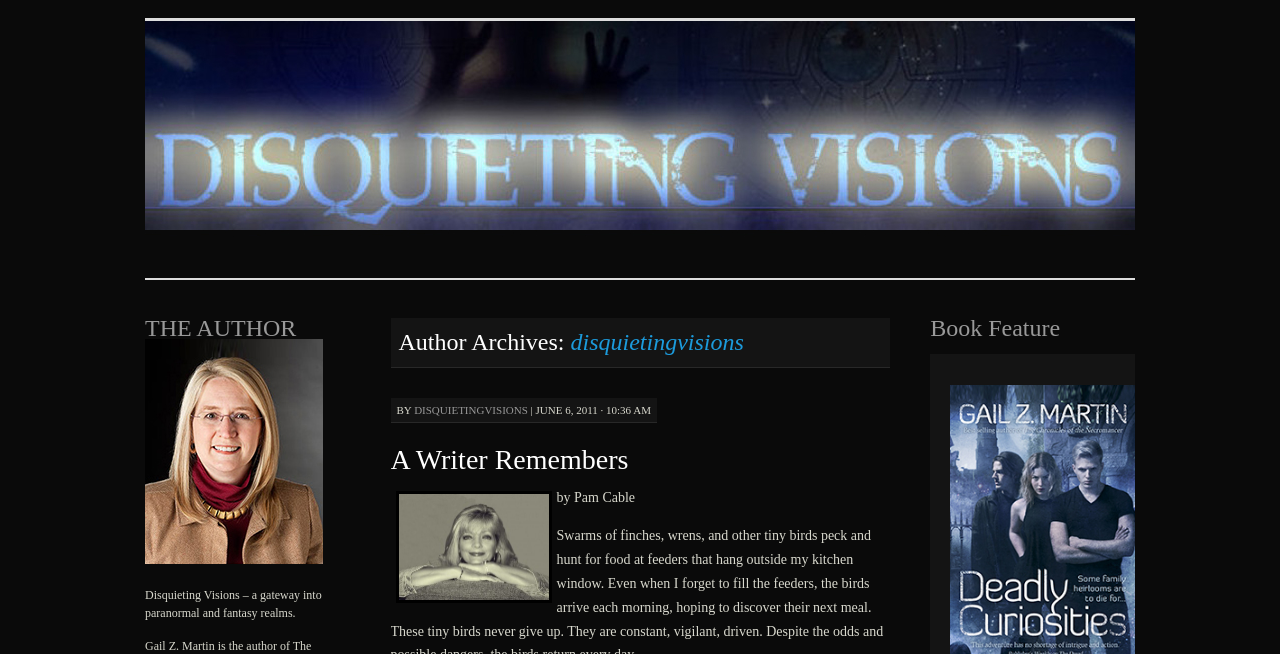Provide an in-depth caption for the contents of the webpage.

The webpage appears to be a blog or author's archive page, with a focus on paranormal and fantasy realms. At the top, there is a link to "Disquieting Visions" and a "SKIP TO CONTENT" link, indicating that the main content is below. 

Below the top links, there is a section dedicated to the author, disquietingvisions, with a heading "Author Archives" and a link to the author's name. The author's name is also mentioned again, followed by the date "JUNE 6, 2011 · 10:36 AM". 

To the right of the author's section, there is a heading "A Writer Remembers" with a link to the same title, accompanied by an image. Below this, there is a text "by Pam Cable". 

On the left side, there is a section with a heading "THE AUTHOR", accompanied by an image. Below this, there is a text describing "Disquieting Visions" as a gateway into paranormal and fantasy realms. 

At the bottom right, there is a heading "Book Feature".